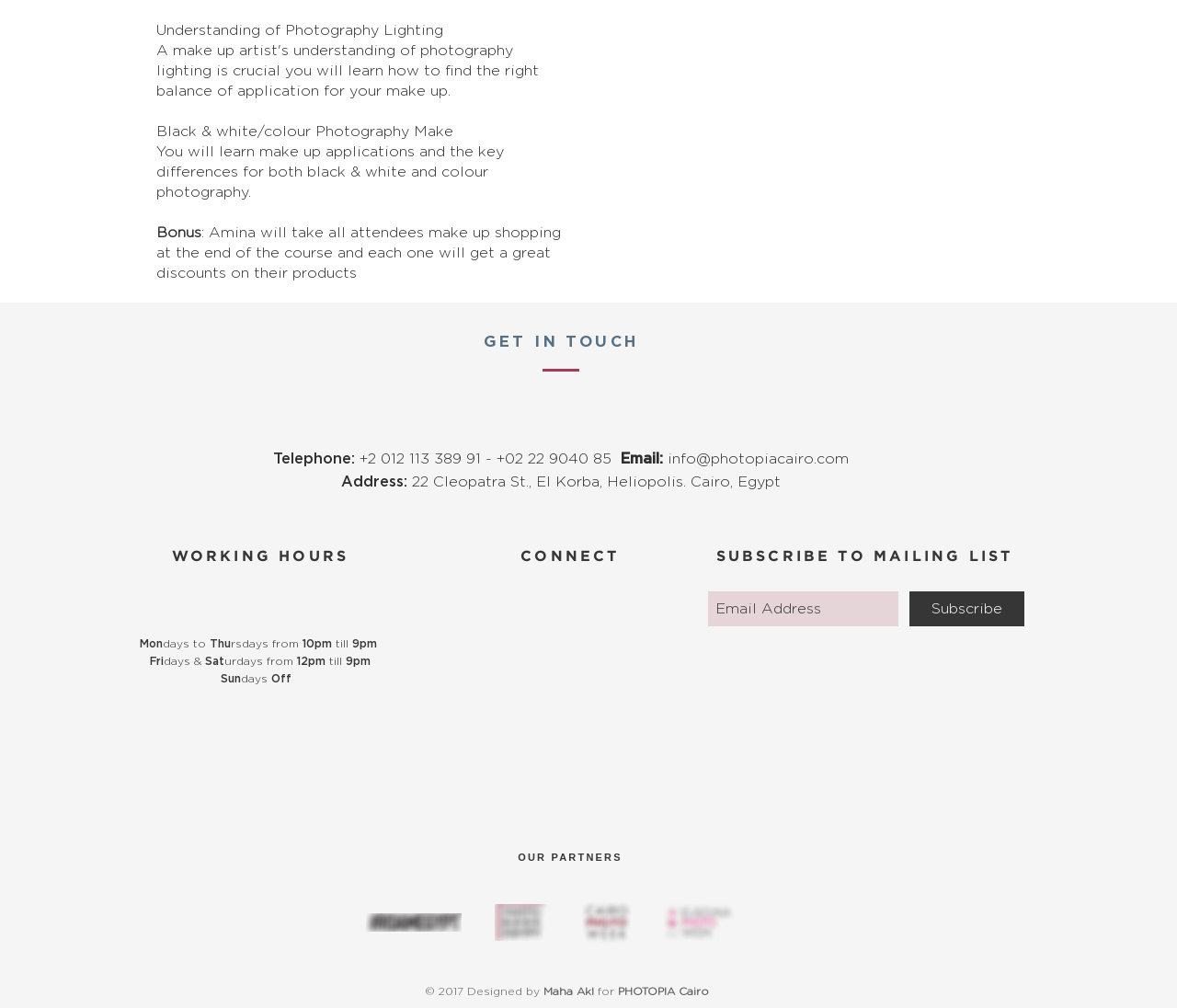Please locate the bounding box coordinates of the region I need to click to follow this instruction: "Visit the Facebook page".

[0.425, 0.638, 0.455, 0.673]